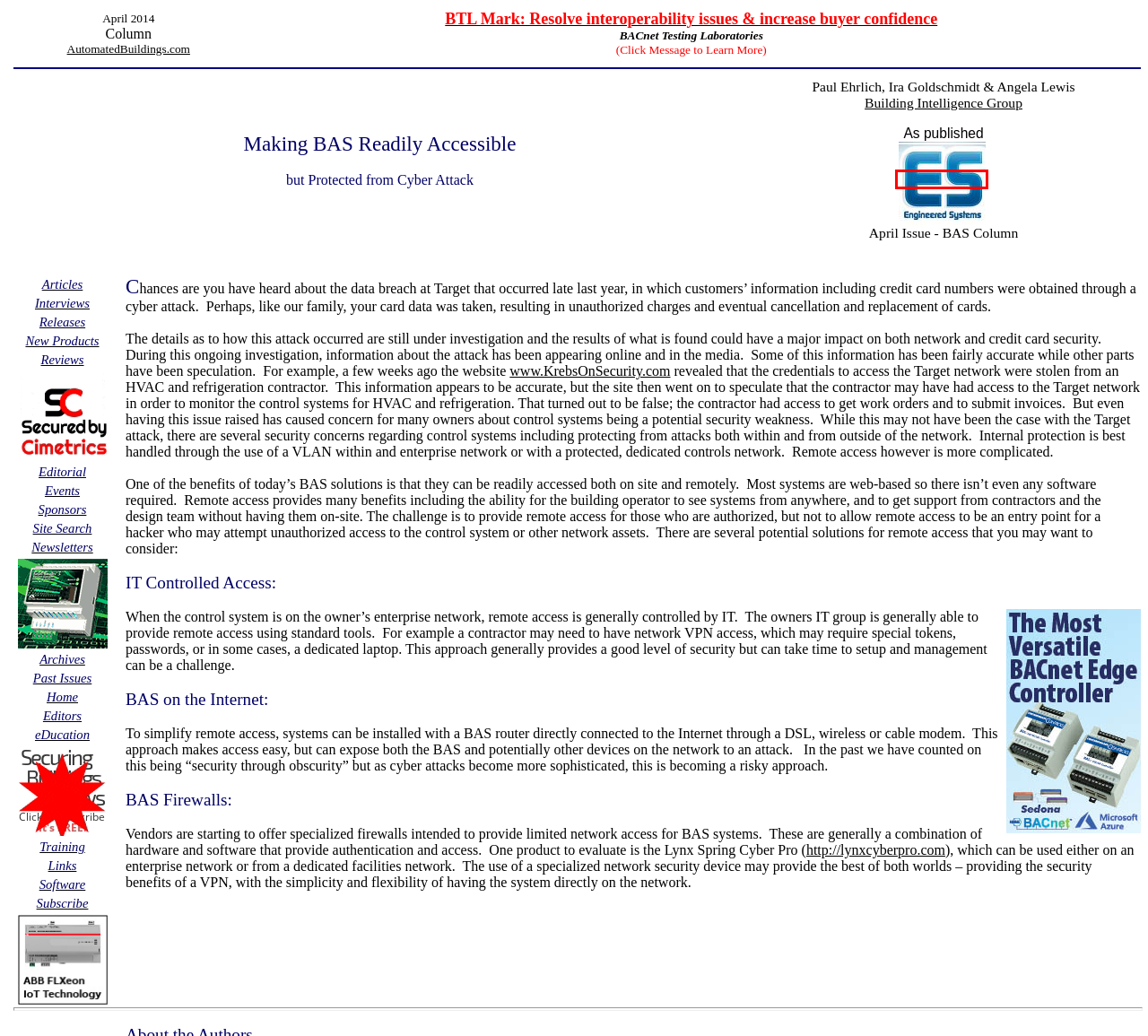Observe the provided screenshot of a webpage that has a red rectangle bounding box. Determine the webpage description that best matches the new webpage after clicking the element inside the red bounding box. Here are the candidates:
A. AutomatedBuilding.com - Resources
B. Engineered Systems | For facility, consulting & mechanical engineers | Engineered Systems Magazine
C. Paper.li
D. Krebs on Security – In-depth security news and investigation
E. Home Page - AutomatedBuildings.com
F. Building Intelligence Group
G. BACnet Gateways from Control Solutions
H. Automated Buildings - Want Ads

B